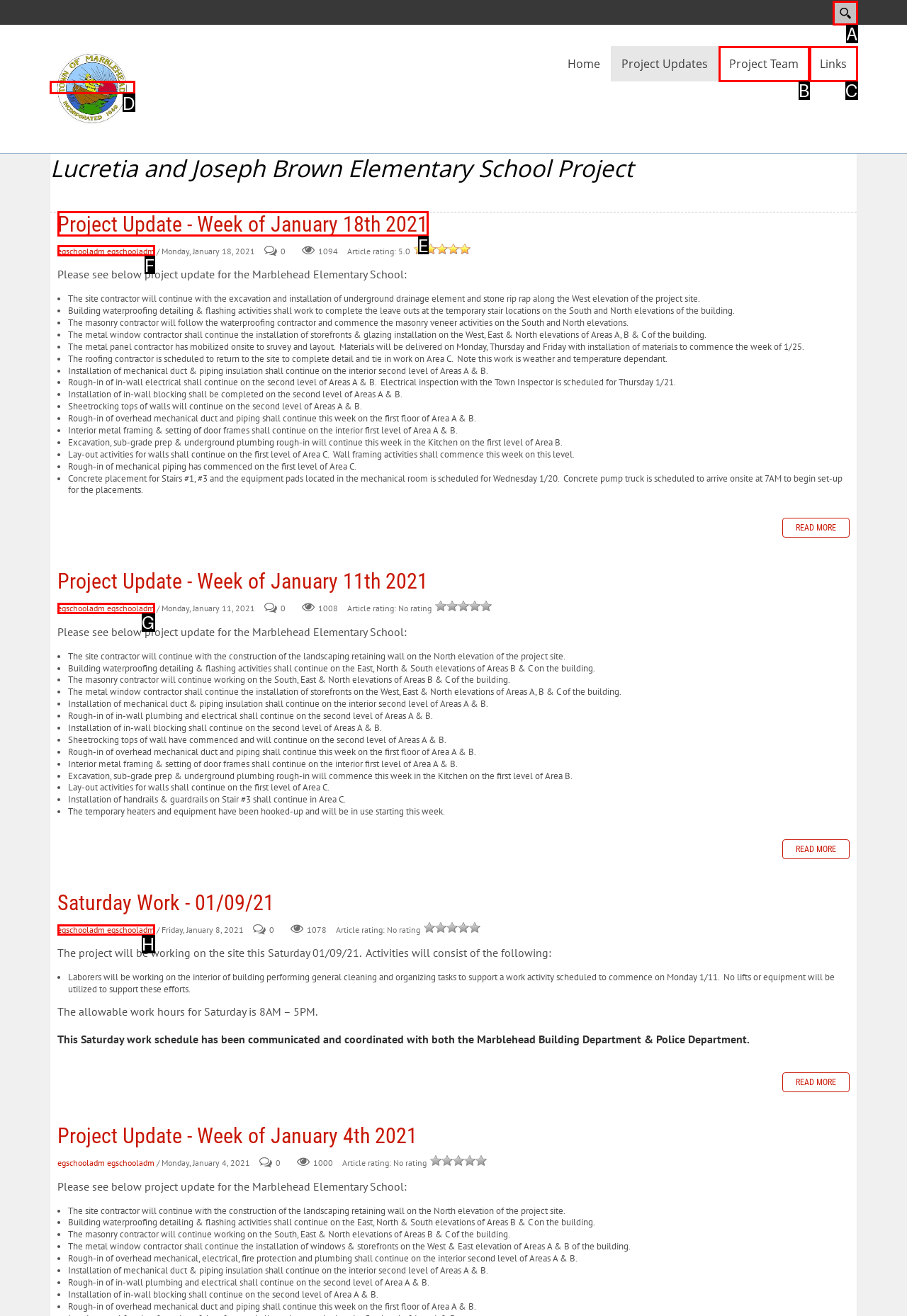Tell me the letter of the option that corresponds to the description: title="Elbridge Gerry Elementary School"
Answer using the letter from the given choices directly.

D